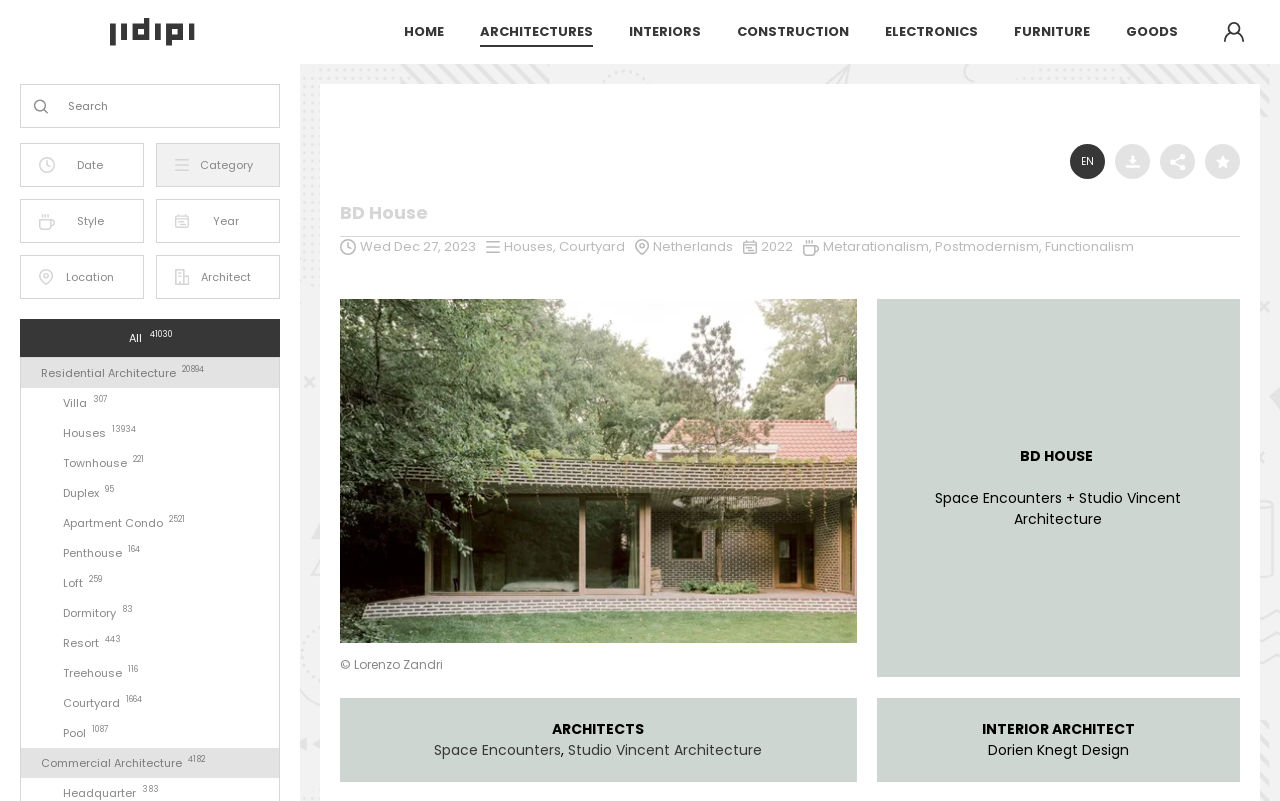Please examine the image and provide a detailed answer to the question: How many links are under the 'Residential Architecture' category?

I counted the number of links under the 'Residential Architecture' category, which are 'Villa 307', 'Houses 13934', 'Townhouse 221', 'Duplex 95', 'Apartment Condo 2521', 'Penthouse 164', 'Loft 259', 'Dormitory 83', and 'Resort 443', and found that there are 9 links in total.